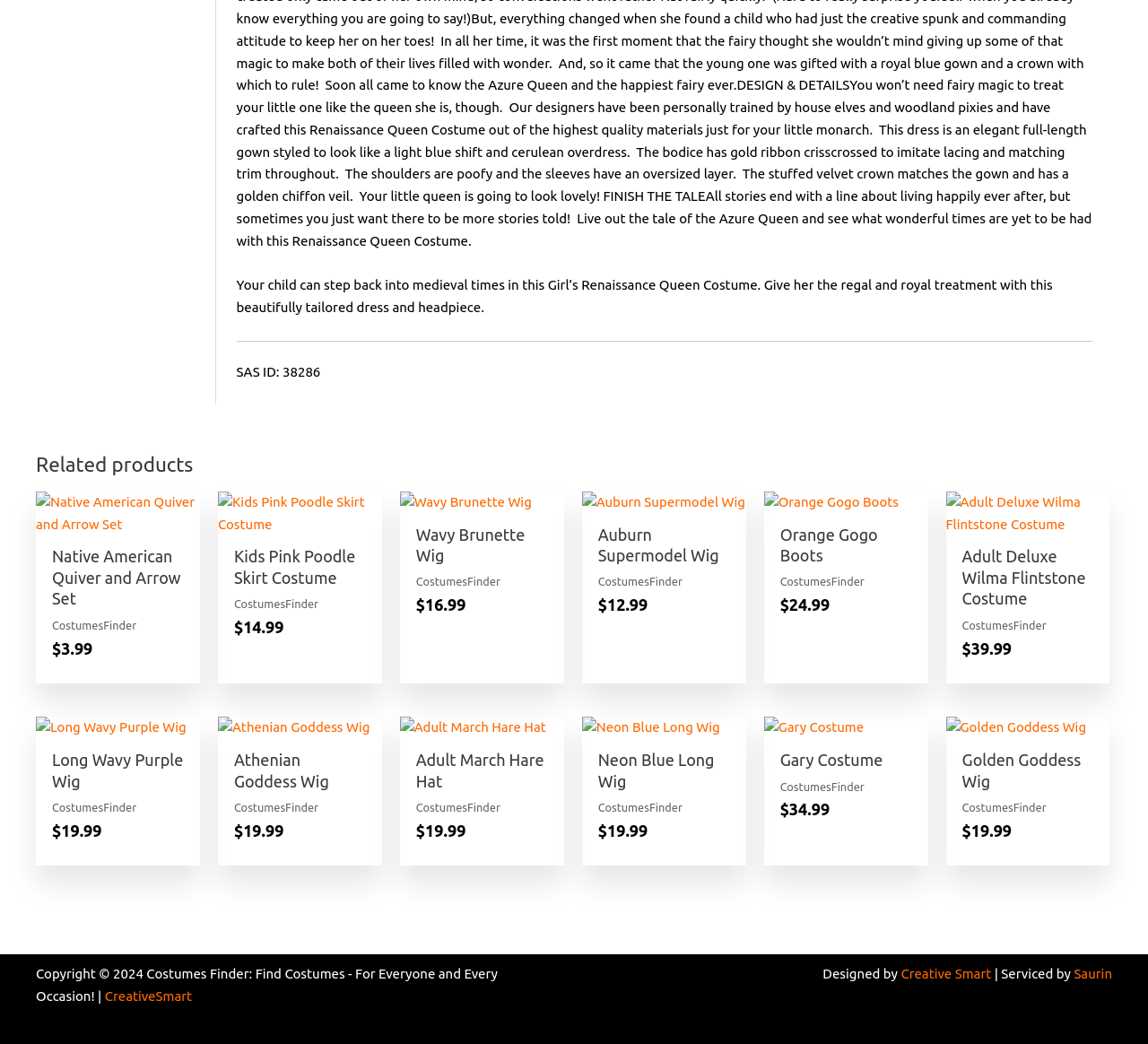Specify the bounding box coordinates of the area that needs to be clicked to achieve the following instruction: "View the Kids Pink Poodle Skirt Costume product".

[0.19, 0.471, 0.333, 0.513]